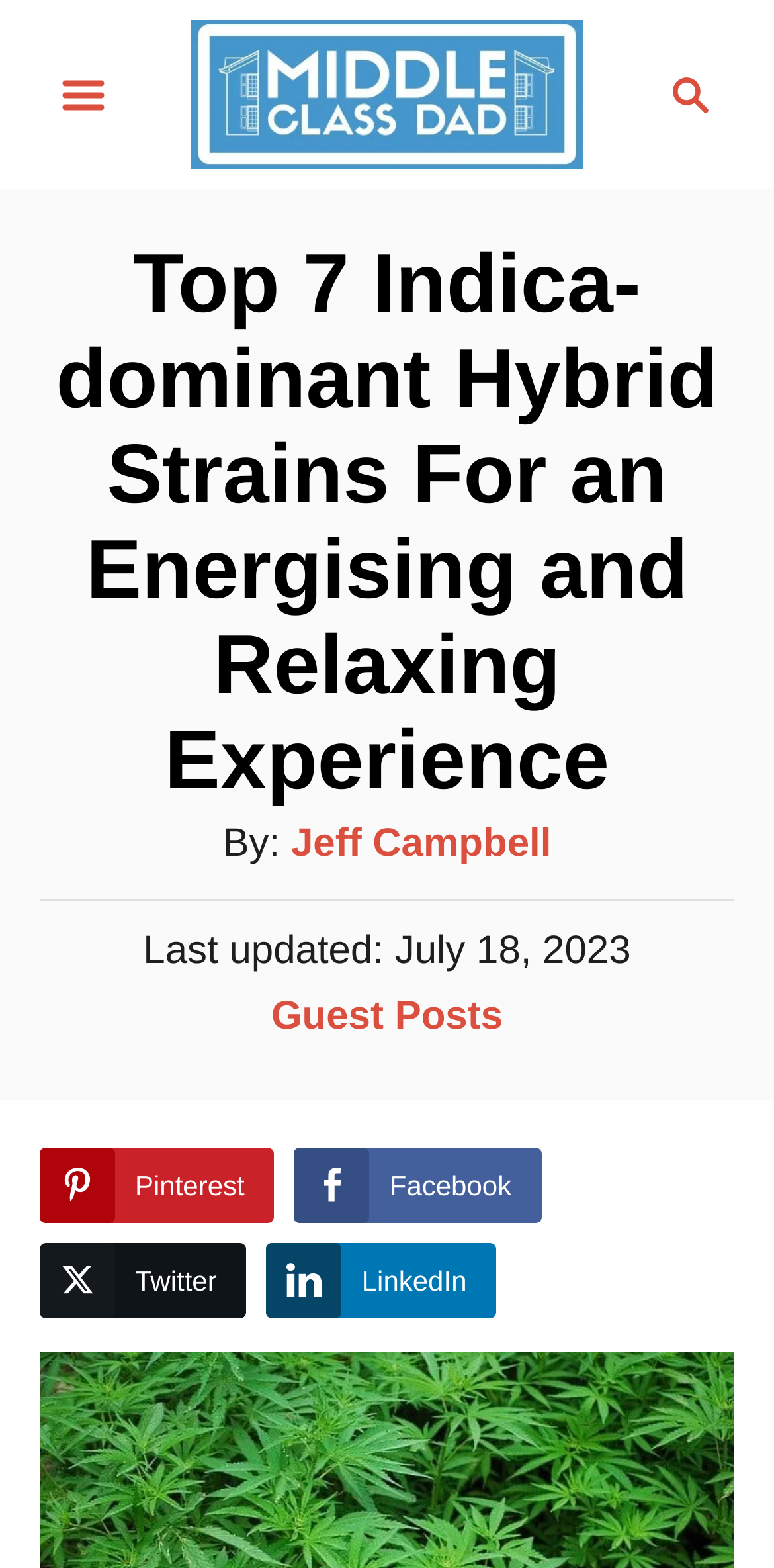Identify and provide the title of the webpage.

Top 7 Indica-dominant Hybrid Strains For an Energising and Relaxing Experience